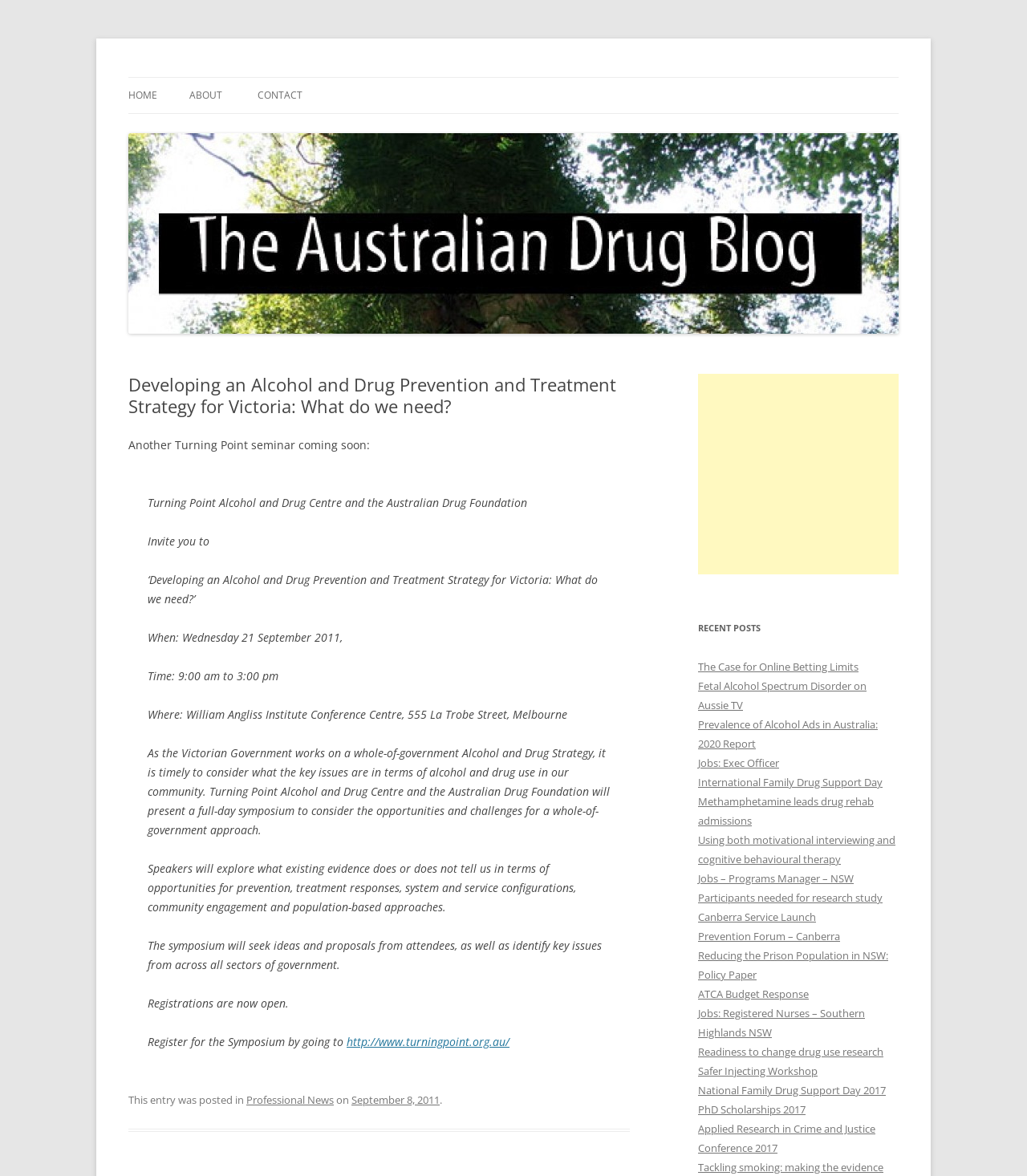From the webpage screenshot, predict the bounding box coordinates (top-left x, top-left y, bottom-right x, bottom-right y) for the UI element described here: aria-label="Advertisement" name="aswift_0" title="Advertisement"

[0.68, 0.318, 0.875, 0.489]